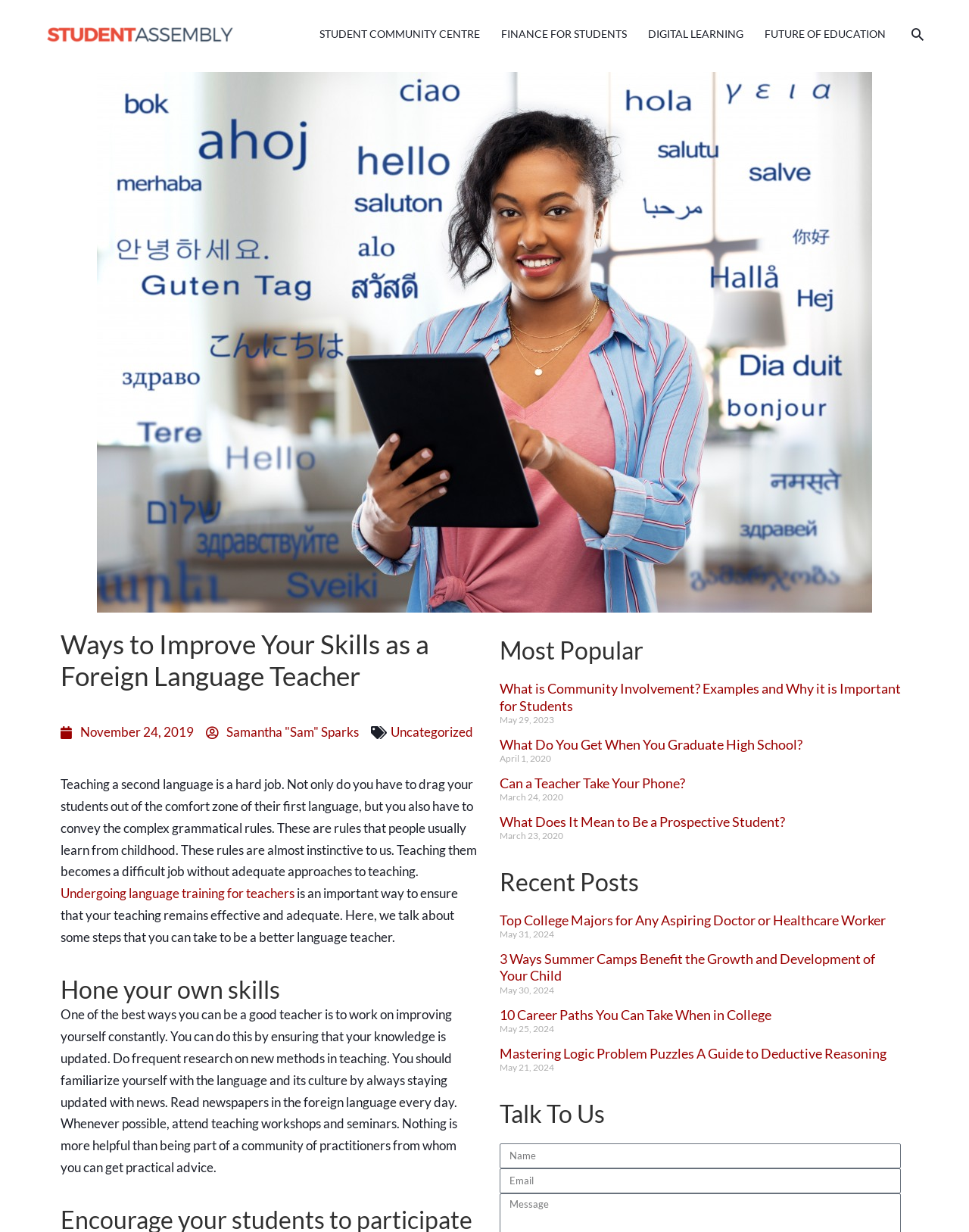Identify the bounding box coordinates for the UI element described by the following text: "Search". Provide the coordinates as four float numbers between 0 and 1, in the format [left, top, right, bottom].

[0.938, 0.021, 0.955, 0.034]